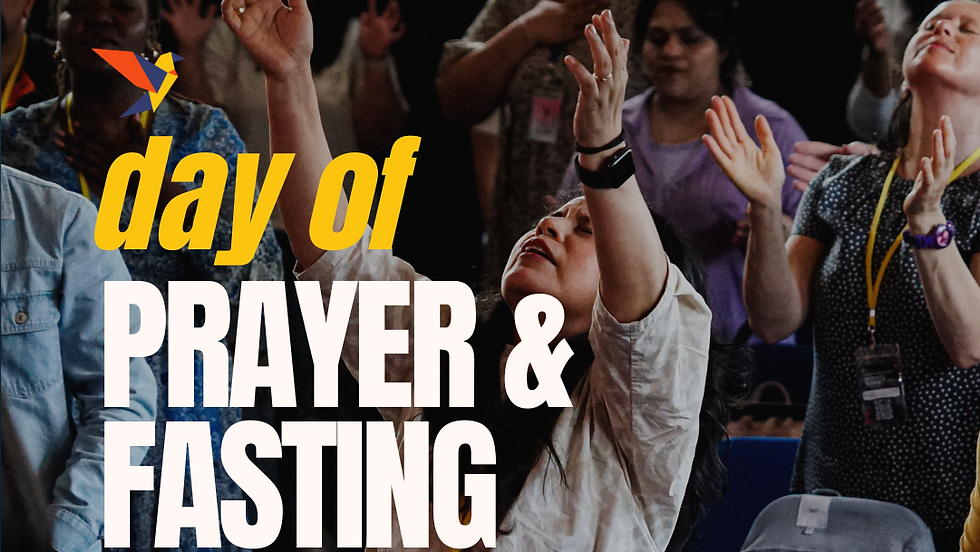Where is Capstone Church located?
Could you please answer the question thoroughly and with as much detail as possible?

The location of Capstone Church can be determined by reading the caption, which mentions that the event is set at Capstone Church in Ilford, UK.